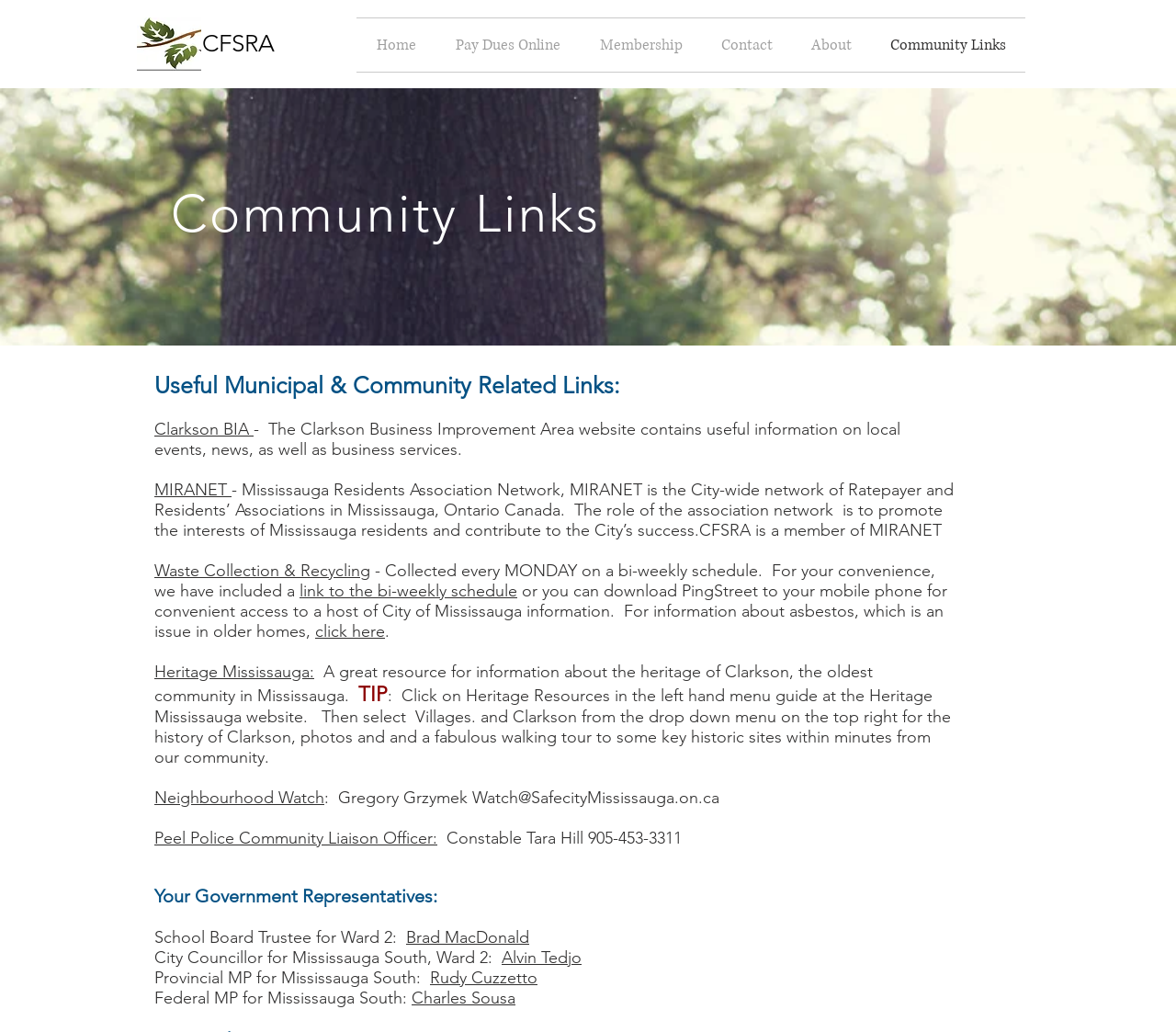Please locate the bounding box coordinates for the element that should be clicked to achieve the following instruction: "Visit the Clarkson BIA website". Ensure the coordinates are given as four float numbers between 0 and 1, i.e., [left, top, right, bottom].

[0.131, 0.406, 0.216, 0.426]